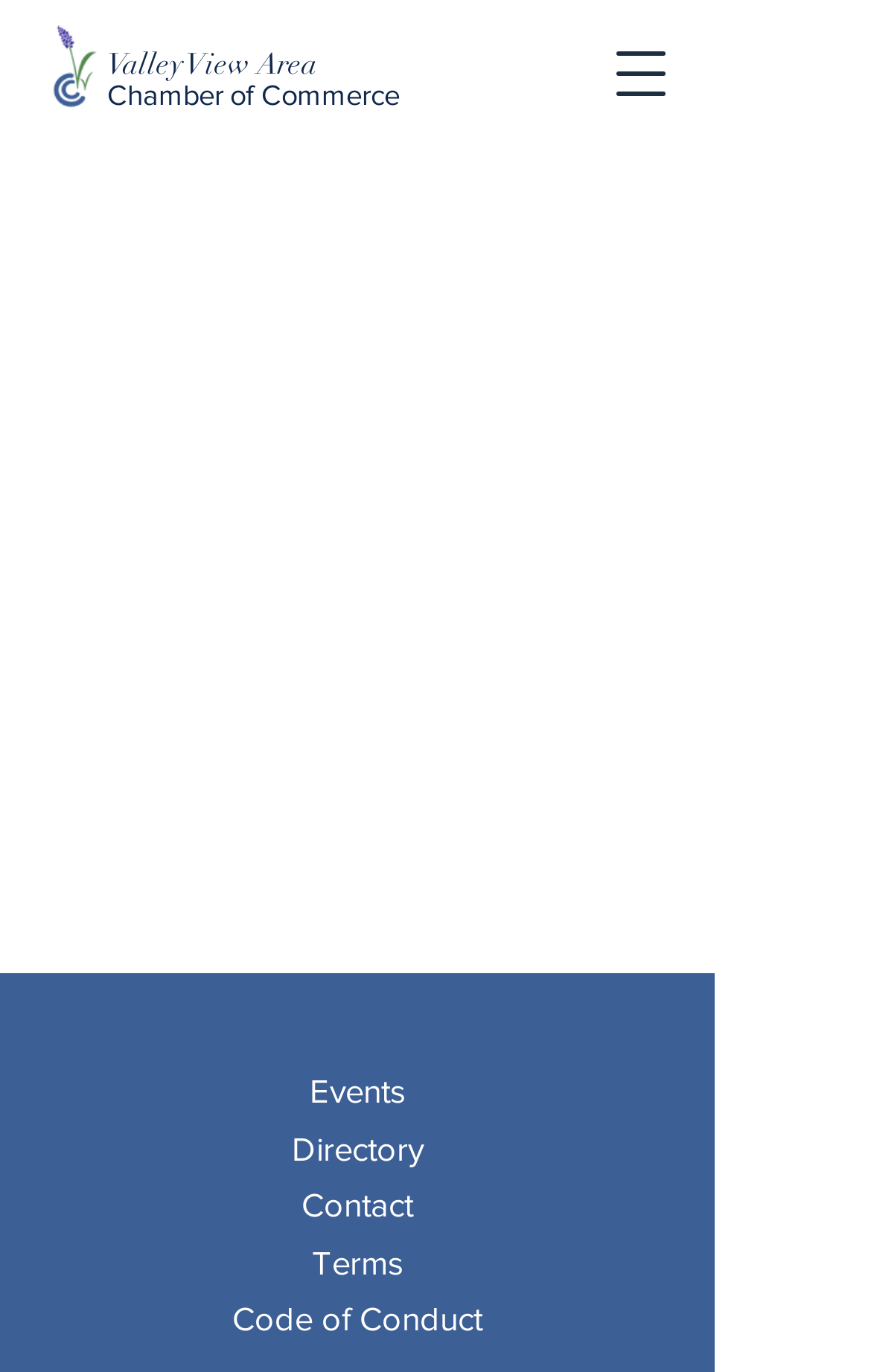What is the name of the vineyard?
Using the details shown in the screenshot, provide a comprehensive answer to the question.

I found the answer by looking at the meta description of the webpage, which mentions 'Firelight Vineyards' as the location of the event.